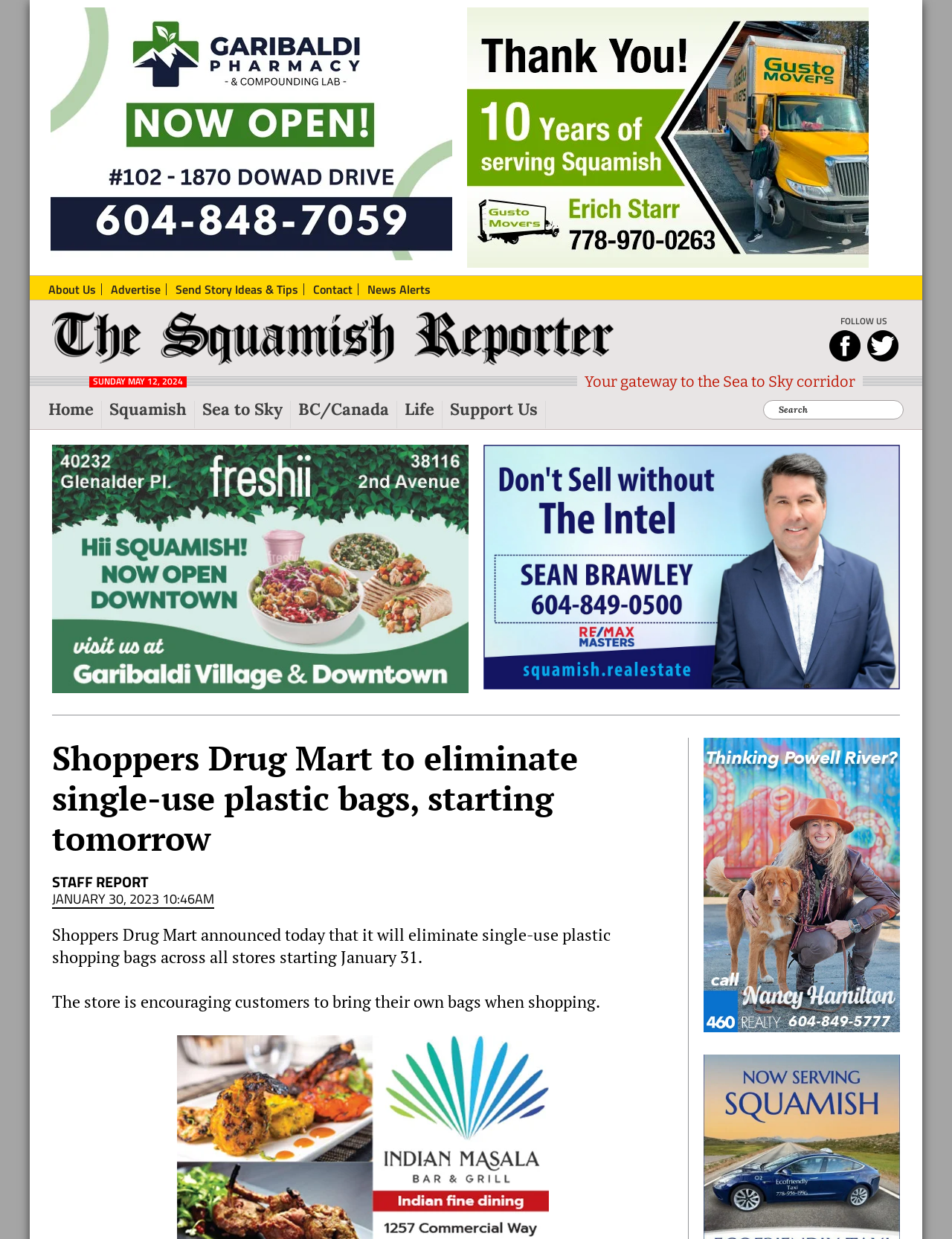Given the description: "alt="SEAN-BRAWLEY-FINAL.jpg"", determine the bounding box coordinates of the UI element. The coordinates should be formatted as four float numbers between 0 and 1, [left, top, right, bottom].

[0.508, 0.36, 0.945, 0.376]